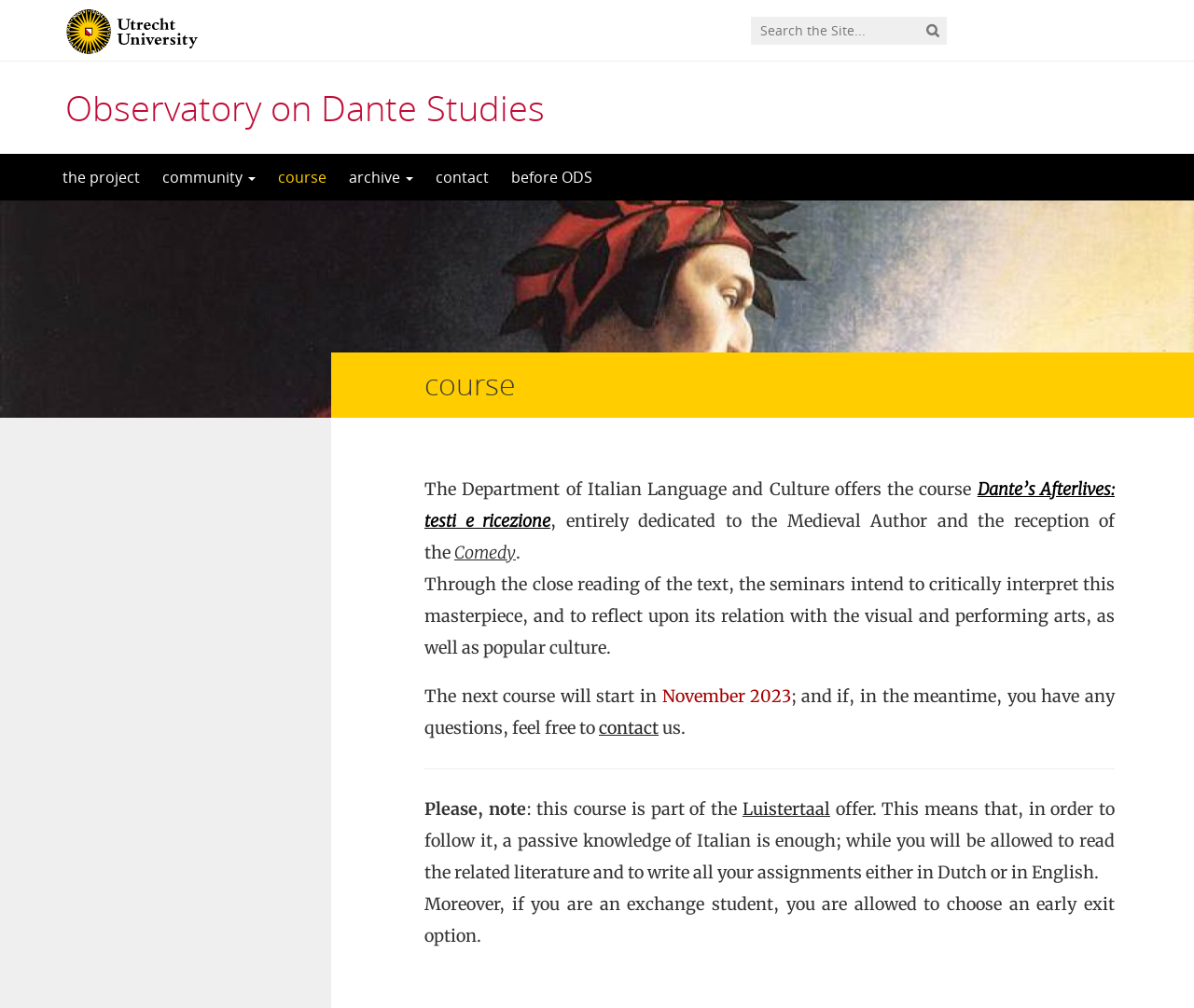Locate the bounding box coordinates of the clickable region necessary to complete the following instruction: "view the community page". Provide the coordinates in the format of four float numbers between 0 and 1, i.e., [left, top, right, bottom].

[0.127, 0.153, 0.223, 0.199]